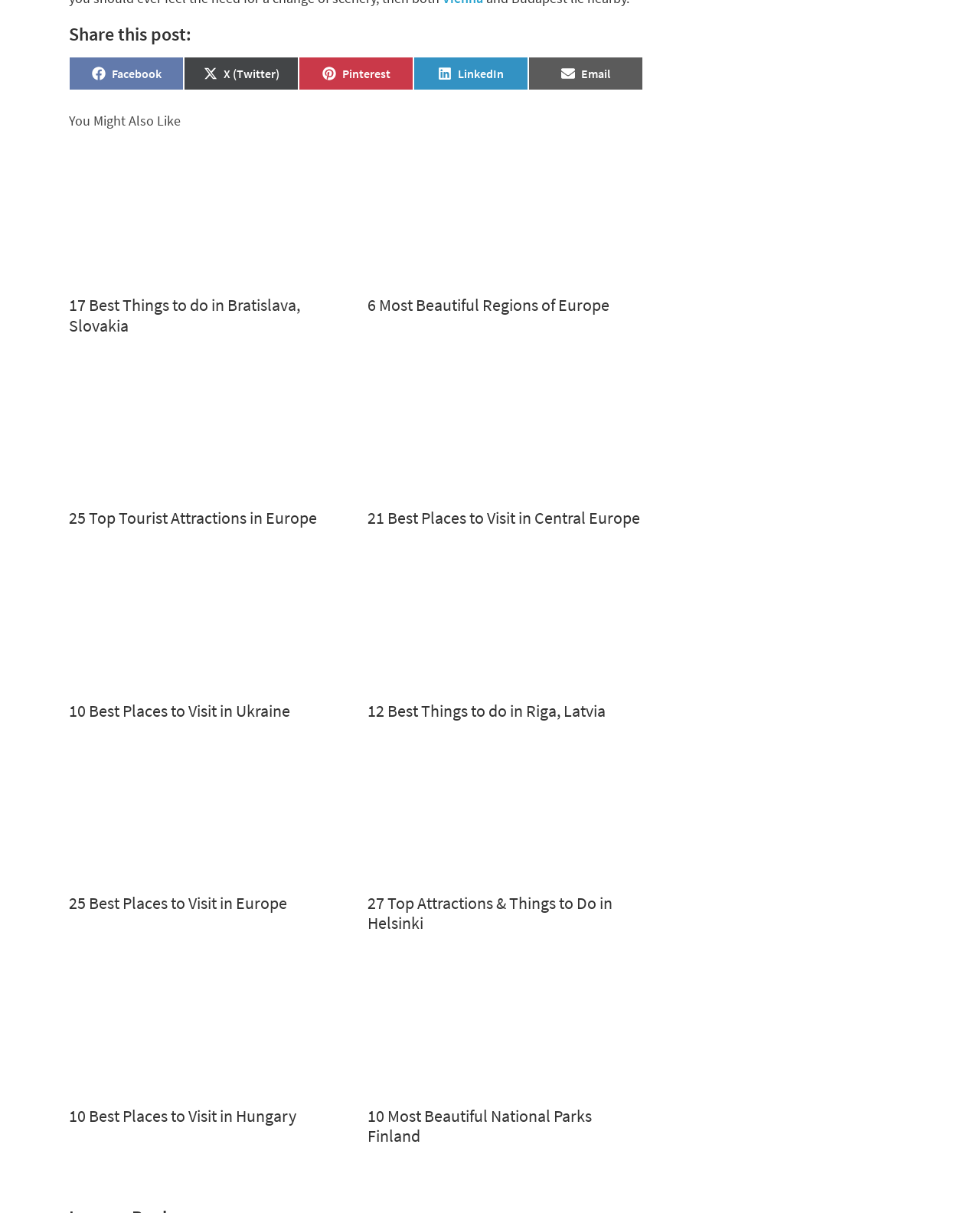Respond to the following question using a concise word or phrase: 
How many articles are on this webpage?

10